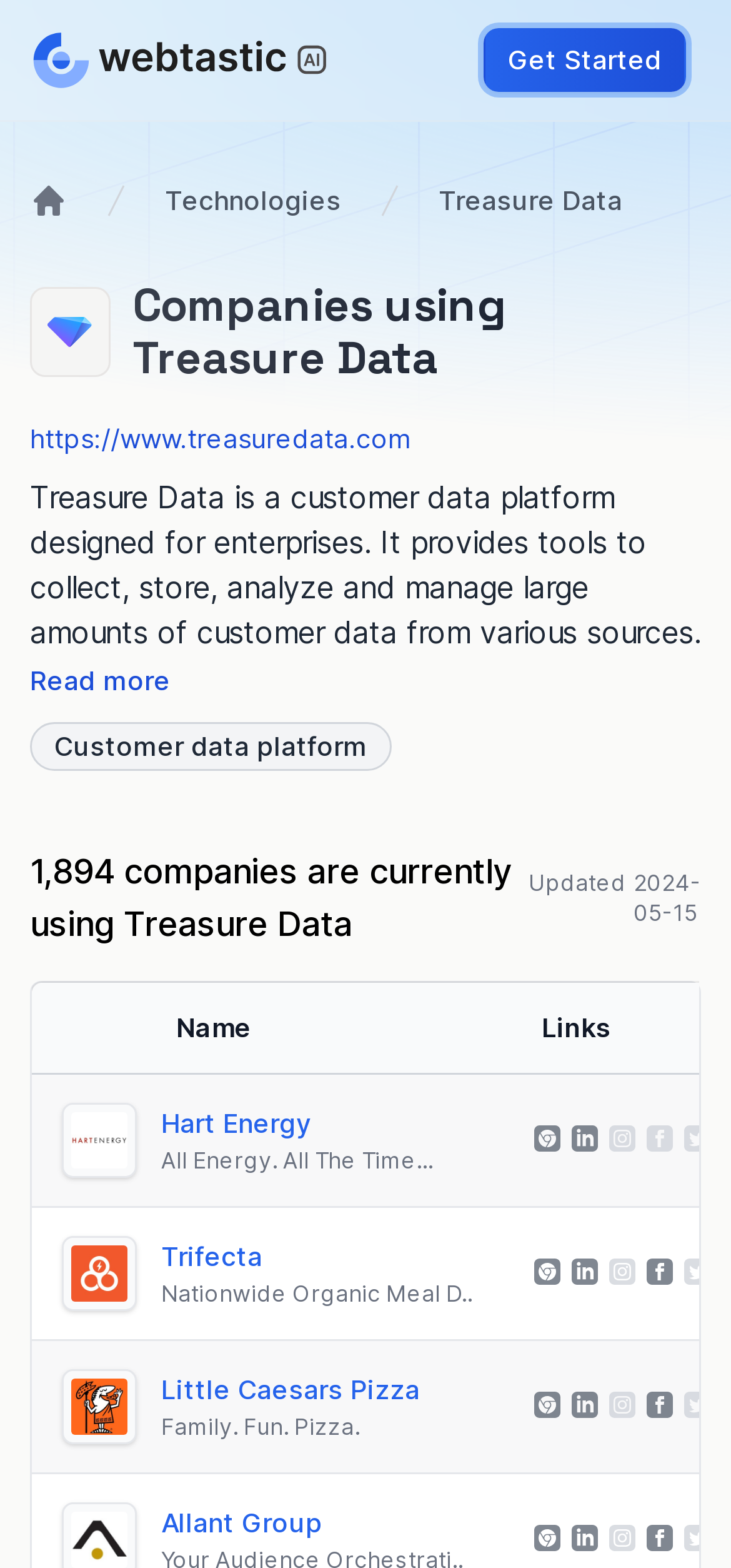Based on the element description FontAwesome icons, identify the bounding box of the UI element in the given webpage screenshot. The coordinates should be in the format (top-left x, top-left y, bottom-right x, bottom-right y) and must be between 0 and 1.

None